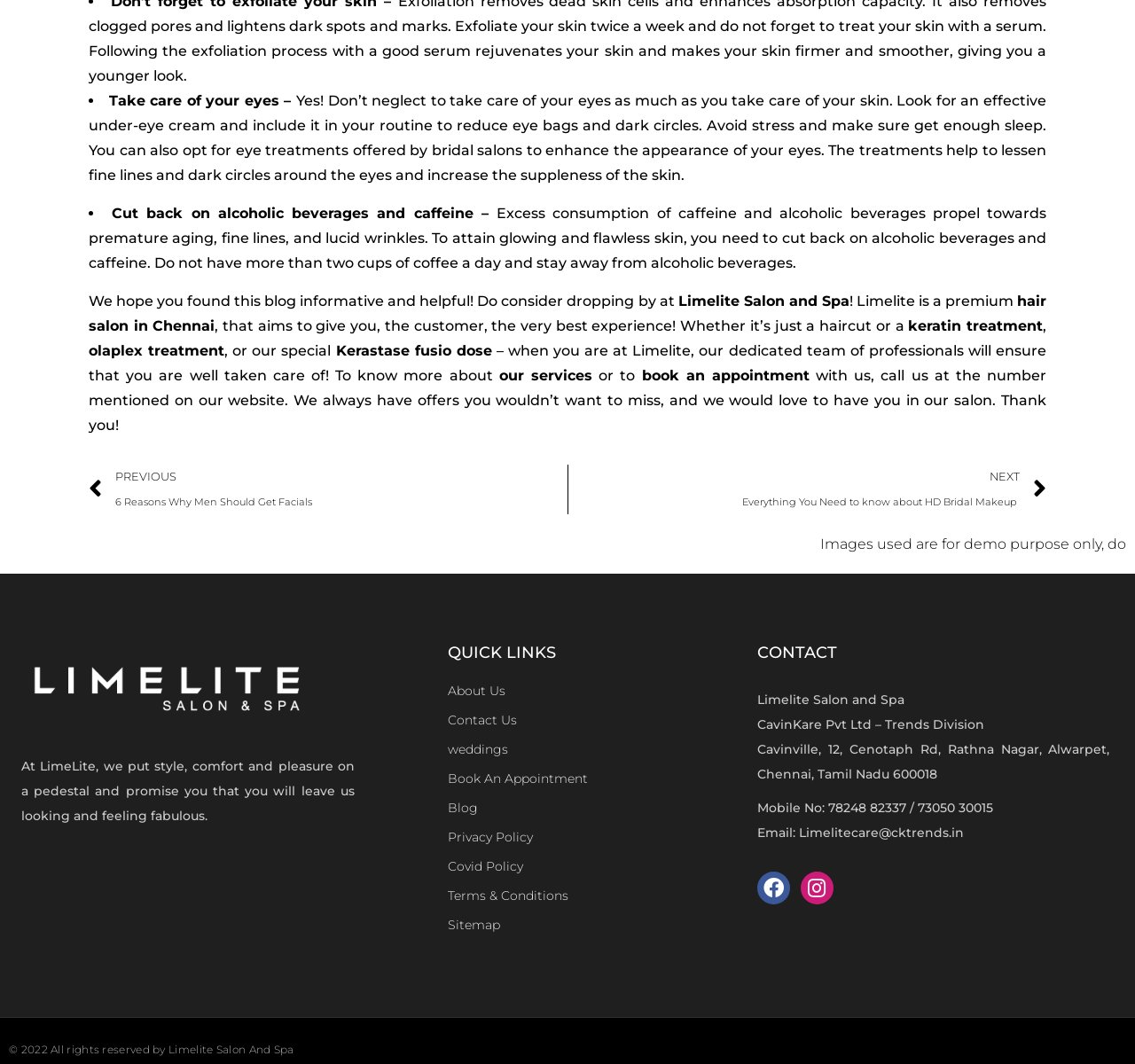Show me the bounding box coordinates of the clickable region to achieve the task as per the instruction: "Click on 'Limelite Salon and Spa'".

[0.597, 0.275, 0.748, 0.291]